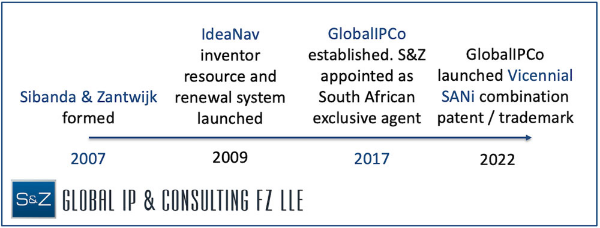What is the name of the entity for which Sibanda & Zantwijk was appointed as the exclusive South African agent in 2017?
Look at the image and provide a short answer using one word or a phrase.

GlobalIPCo